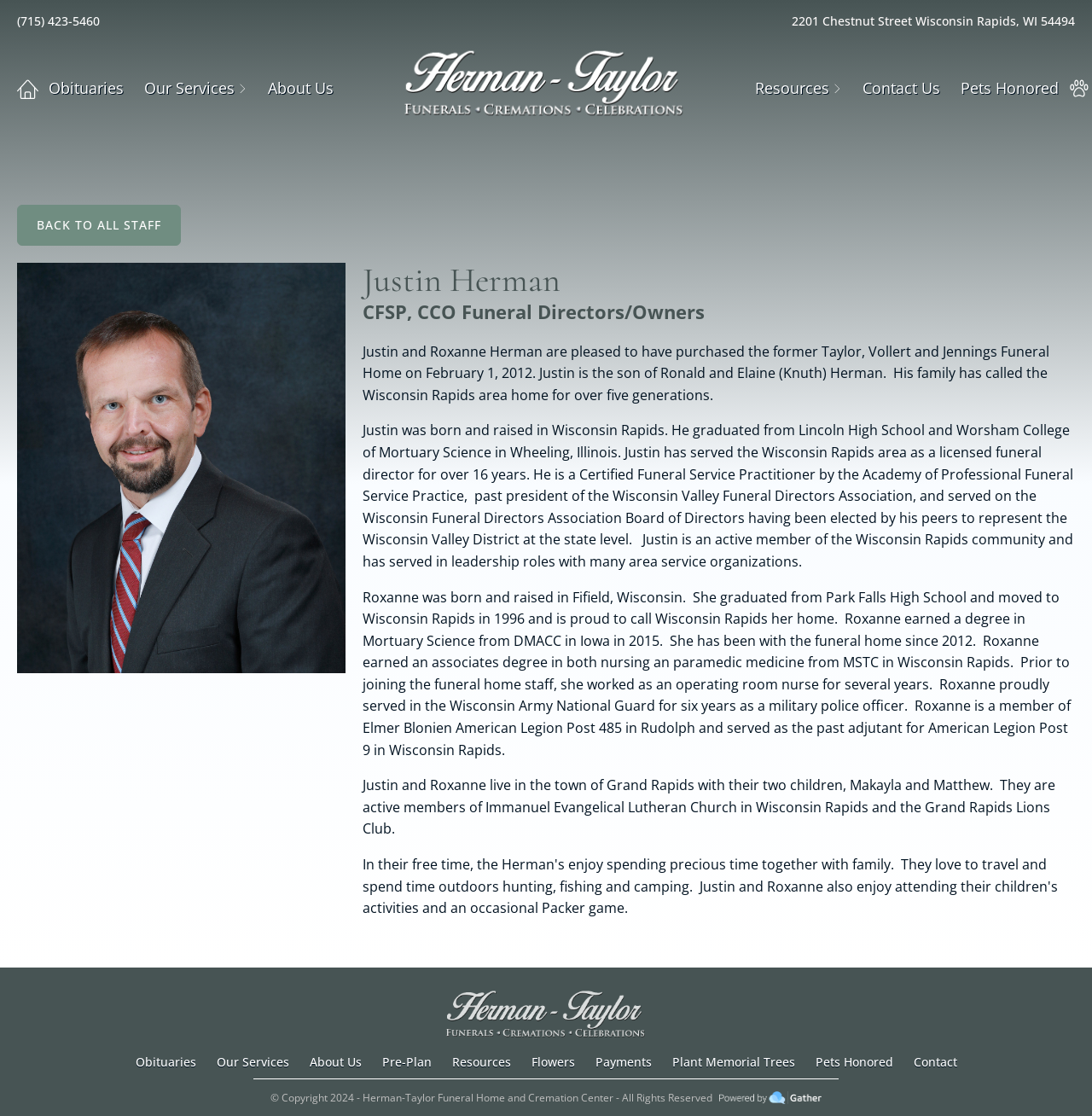How many children do Justin and Roxanne Herman have?
Look at the screenshot and provide an in-depth answer.

I found the information about Justin and Roxanne Herman's children by reading the StaticText element that describes their personal life, which mentions that they have two children, Makayla and Matthew.